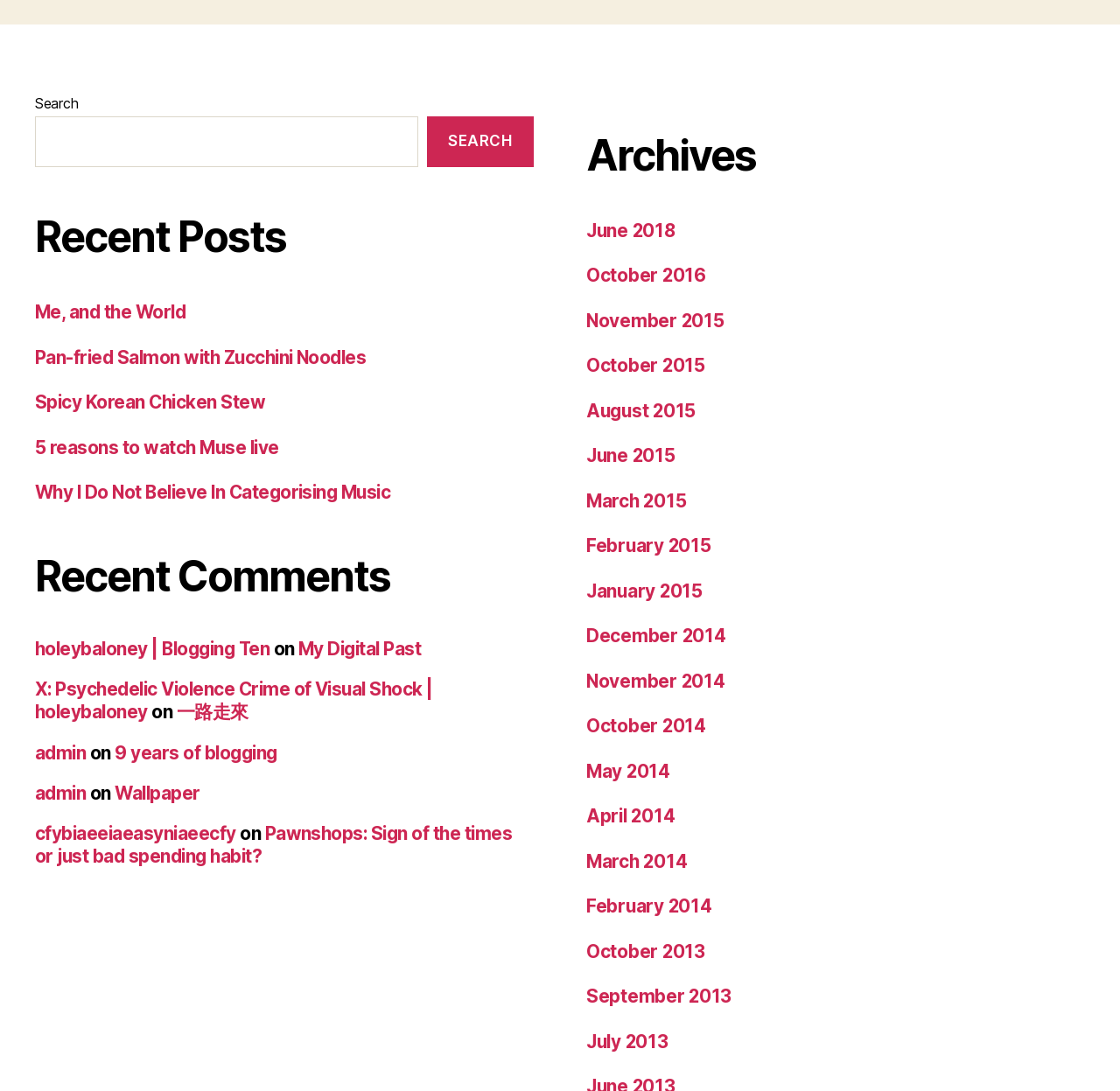Please locate the bounding box coordinates of the element that should be clicked to achieve the given instruction: "Search for something".

[0.031, 0.097, 0.373, 0.144]